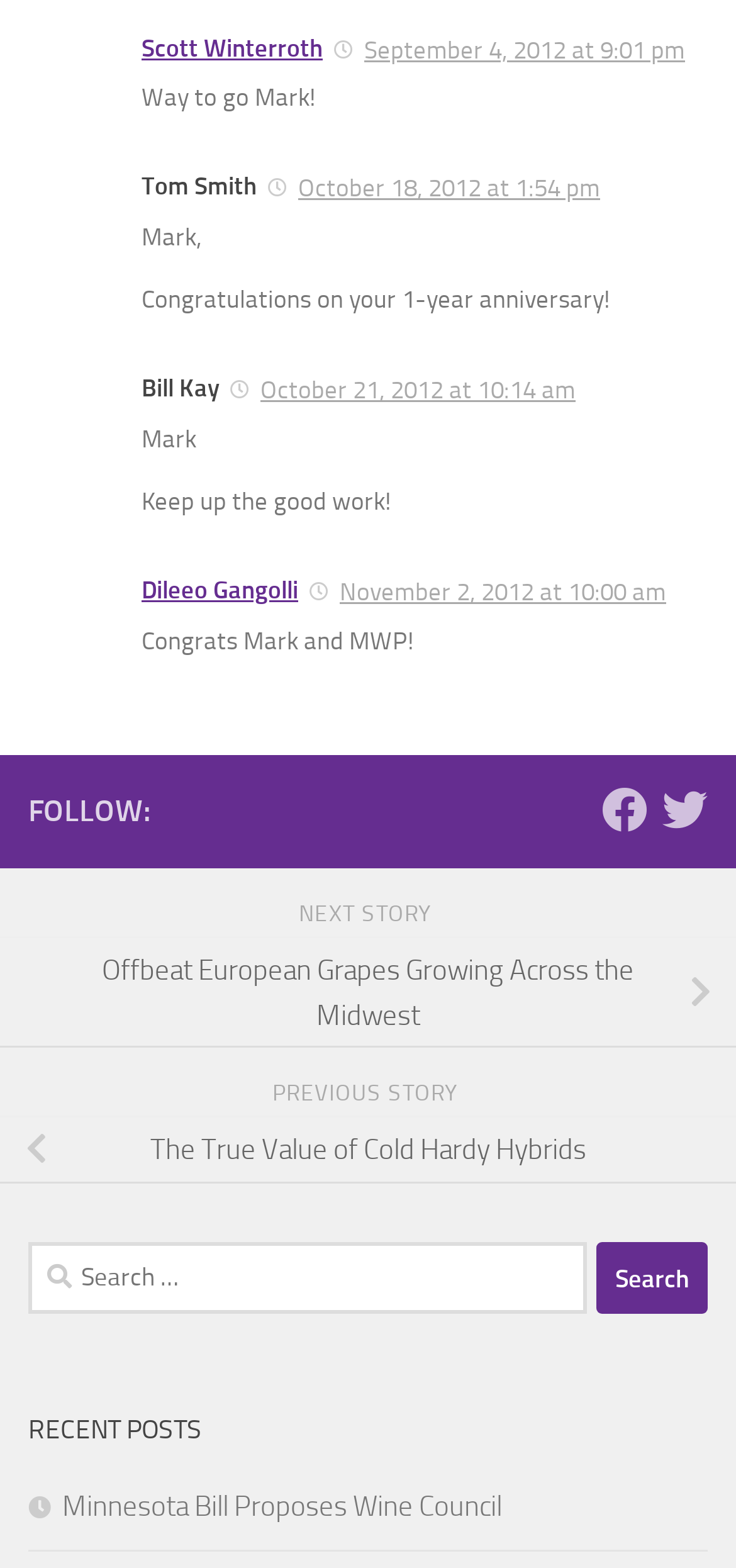Please identify the bounding box coordinates of the clickable area that will fulfill the following instruction: "Search for something". The coordinates should be in the format of four float numbers between 0 and 1, i.e., [left, top, right, bottom].

[0.038, 0.793, 0.797, 0.838]